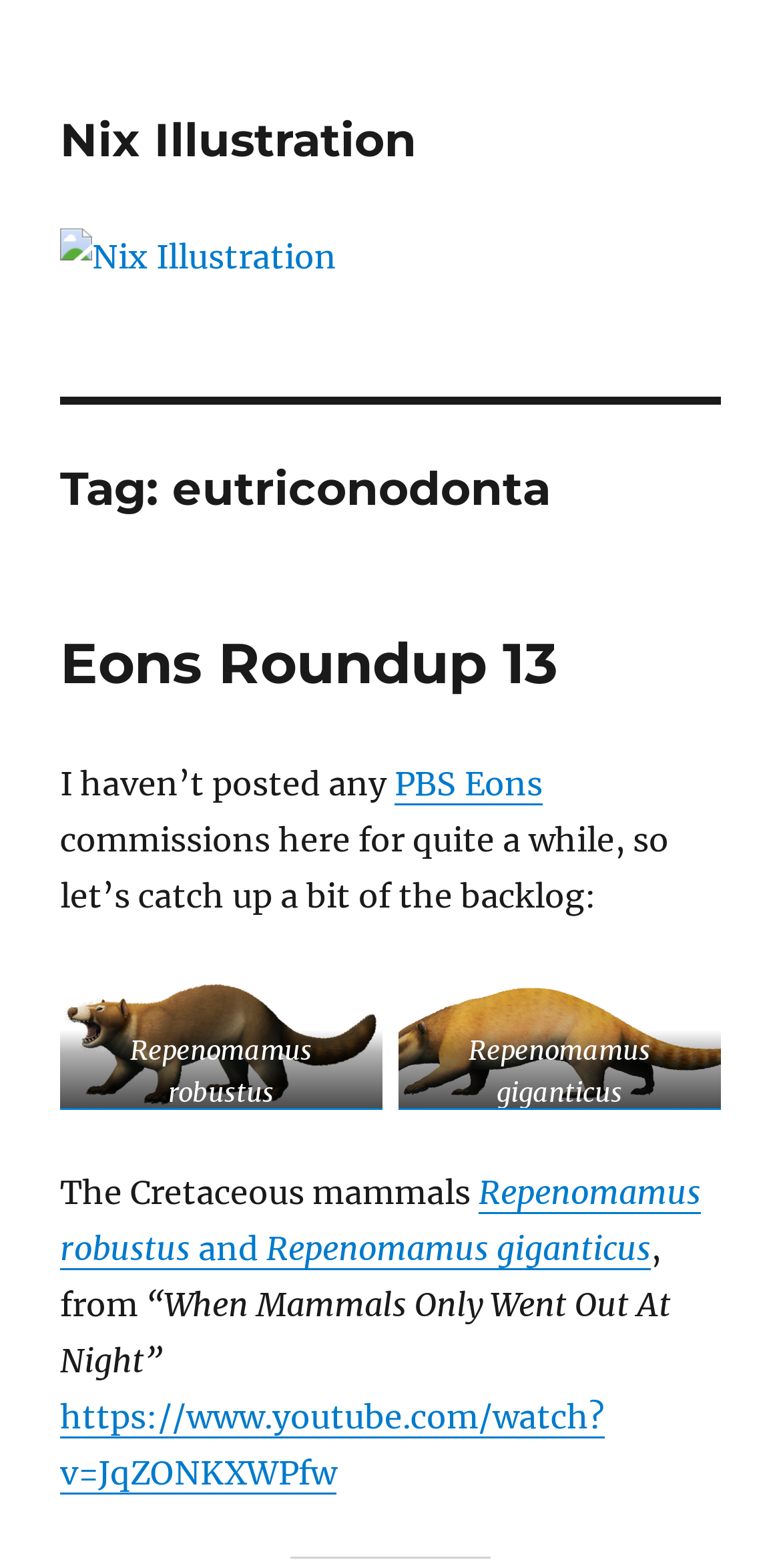What is the name of the PBS show mentioned?
Can you offer a detailed and complete answer to this question?

The name of the PBS show can be found in the text 'PBS Eons', which is a link to the show.